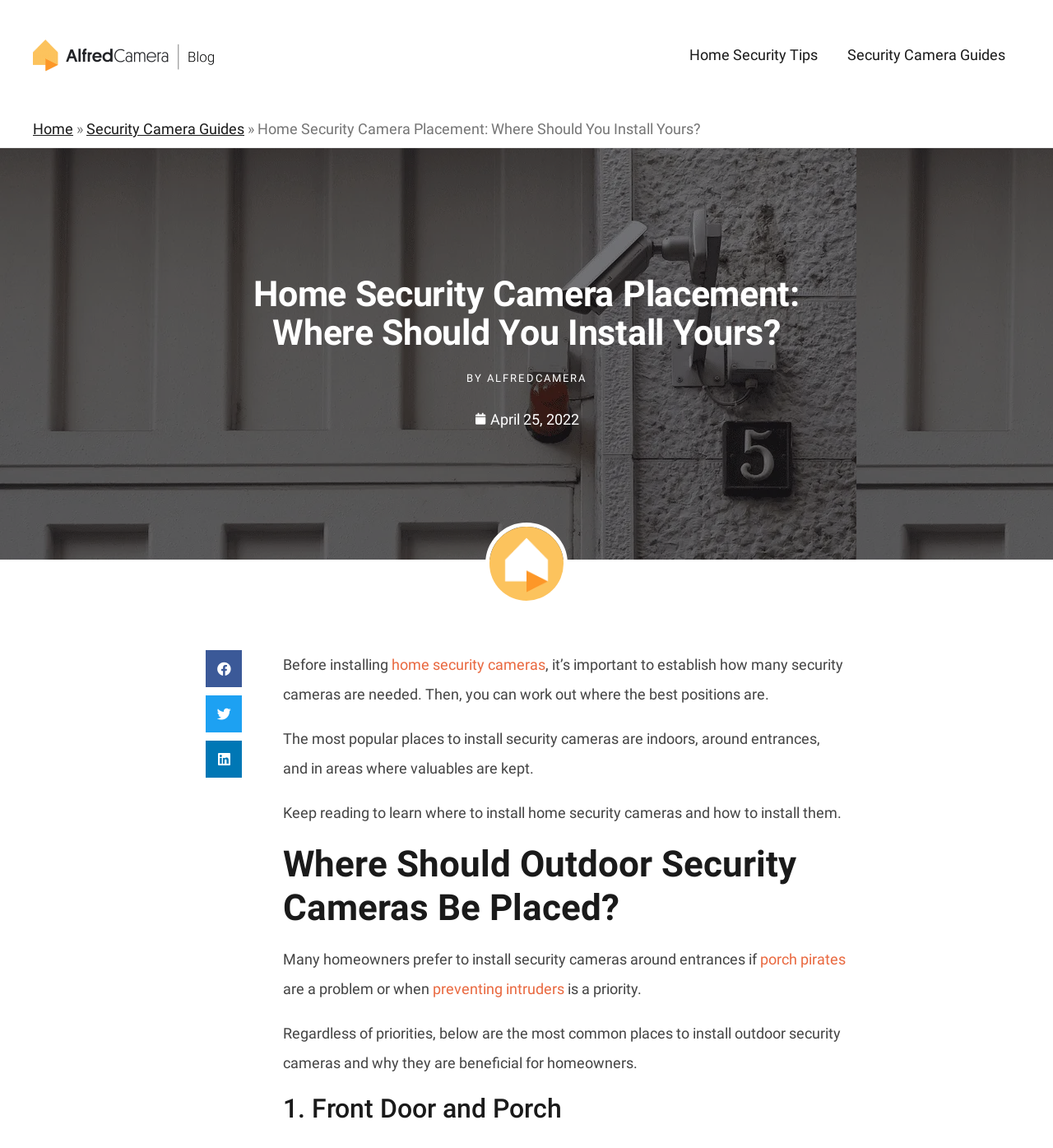Pinpoint the bounding box coordinates of the element that must be clicked to accomplish the following instruction: "Go to Home Security Tips". The coordinates should be in the format of four float numbers between 0 and 1, i.e., [left, top, right, bottom].

[0.641, 0.023, 0.791, 0.073]